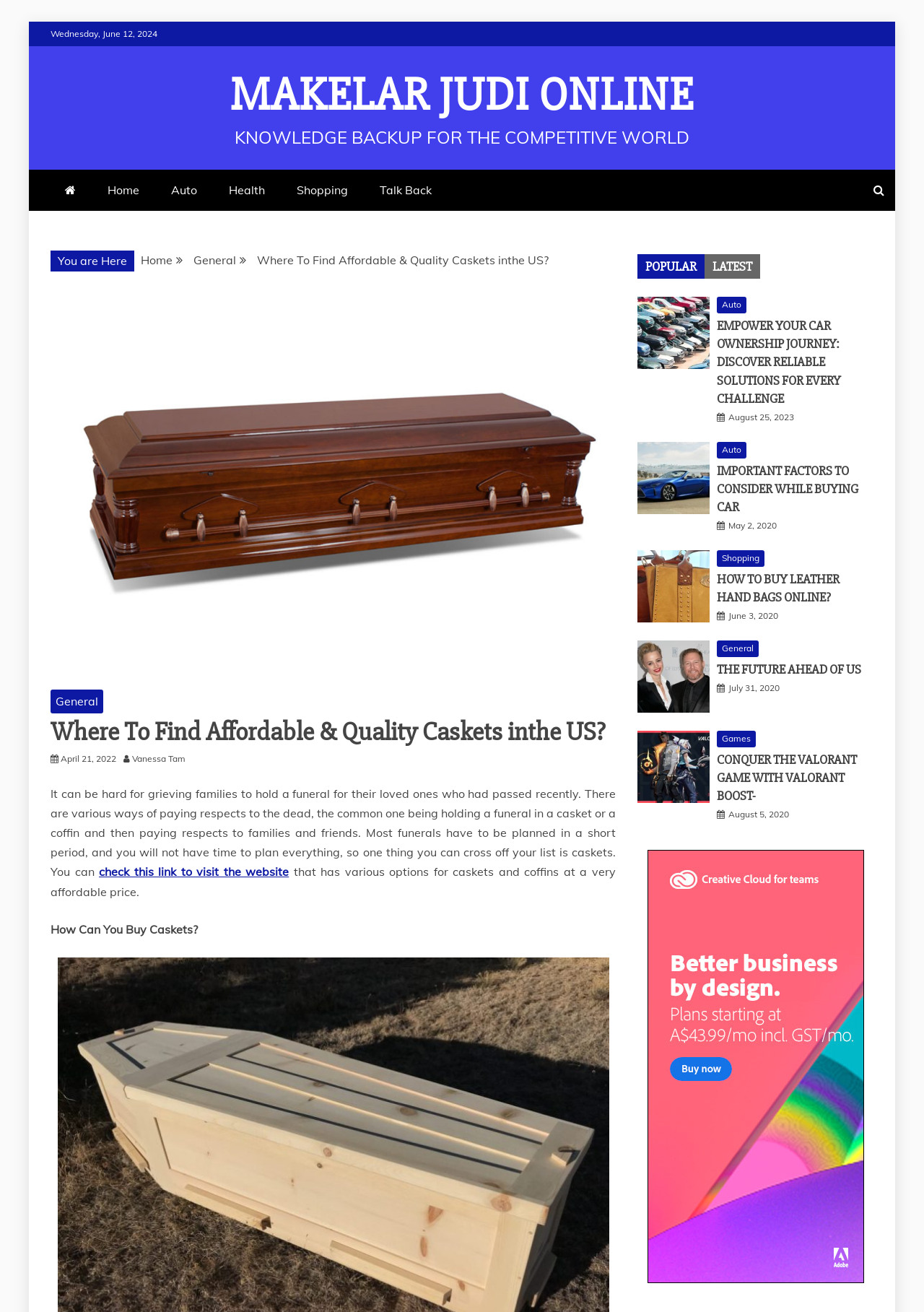Based on the image, give a detailed response to the question: What is the title of the article with the image of a car?

I found the title by looking at the article with the image of a car and reading the title, which is 'EMPOWER YOUR CAR OWNERSHIP JOURNEY: DISCOVER RELIABLE SOLUTIONS FOR EVERY CHALLENGE'.